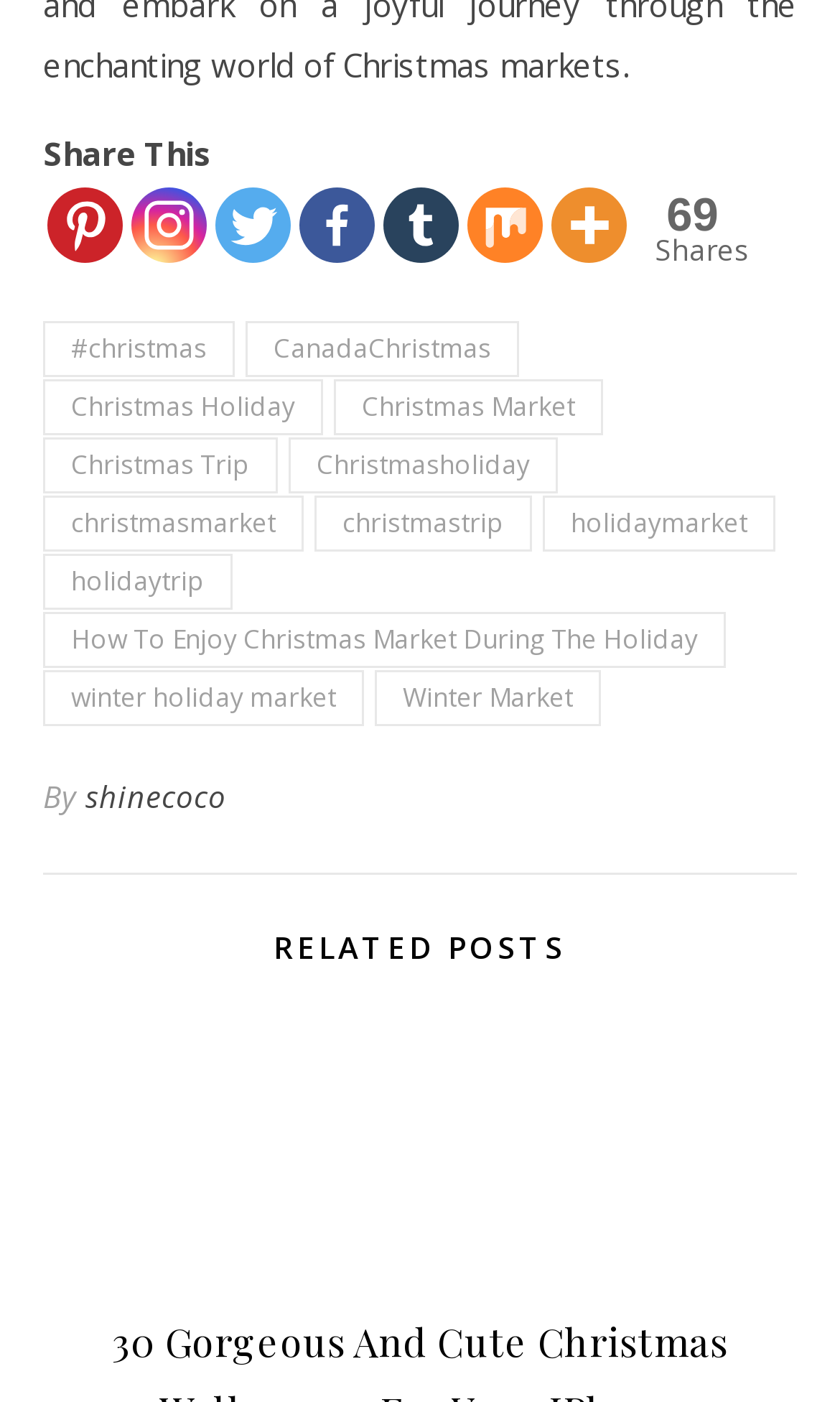Provide the bounding box coordinates of the HTML element this sentence describes: "christmastrip". The bounding box coordinates consist of four float numbers between 0 and 1, i.e., [left, top, right, bottom].

[0.374, 0.353, 0.633, 0.393]